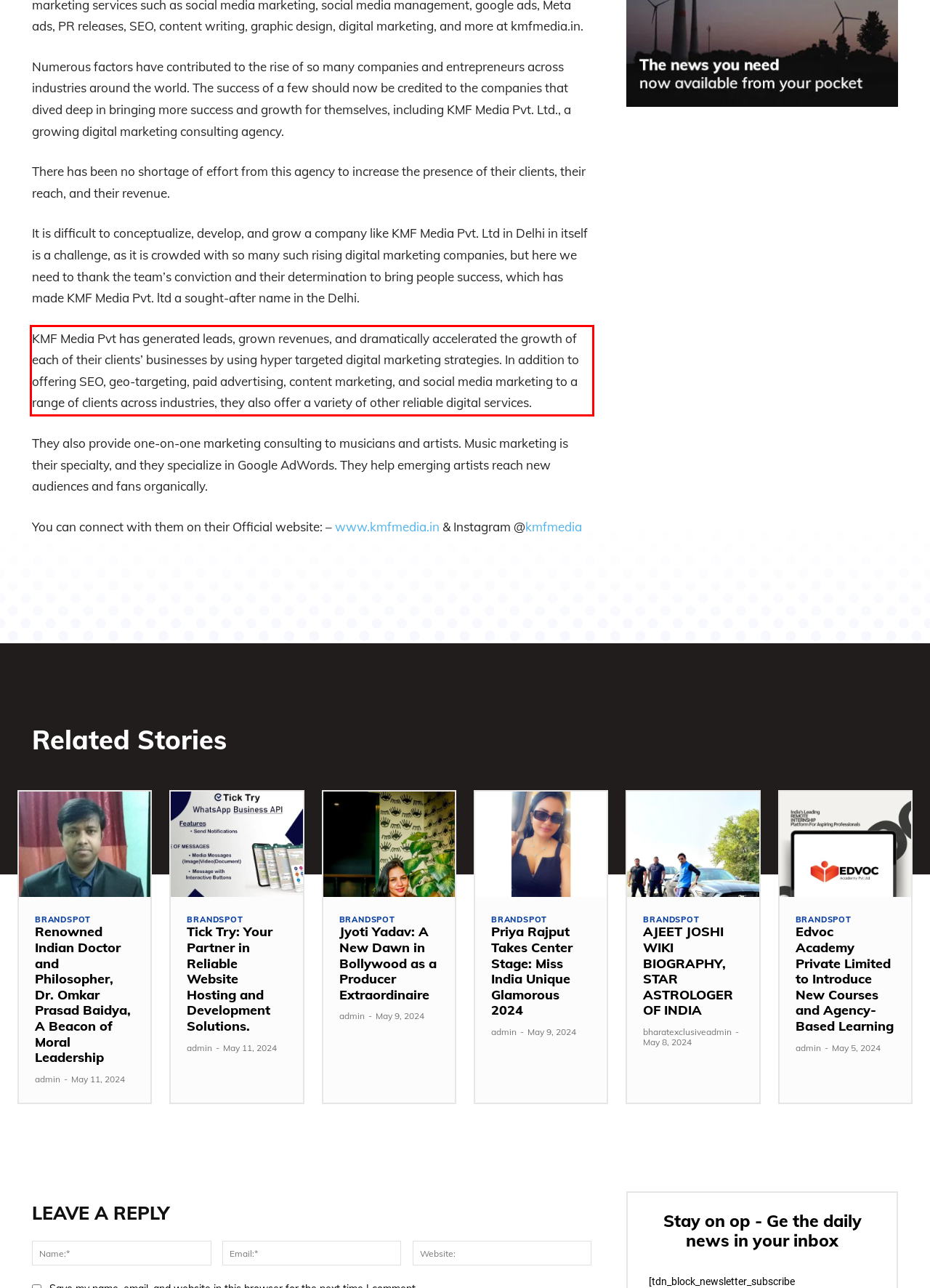Please identify and extract the text from the UI element that is surrounded by a red bounding box in the provided webpage screenshot.

KMF Media Pvt has generated leads, grown revenues, and dramatically accelerated the growth of each of their clients’ businesses by using hyper targeted digital marketing strategies. In addition to offering SEO, geo-targeting, paid advertising, content marketing, and social media marketing to a range of clients across industries, they also offer a variety of other reliable digital services.